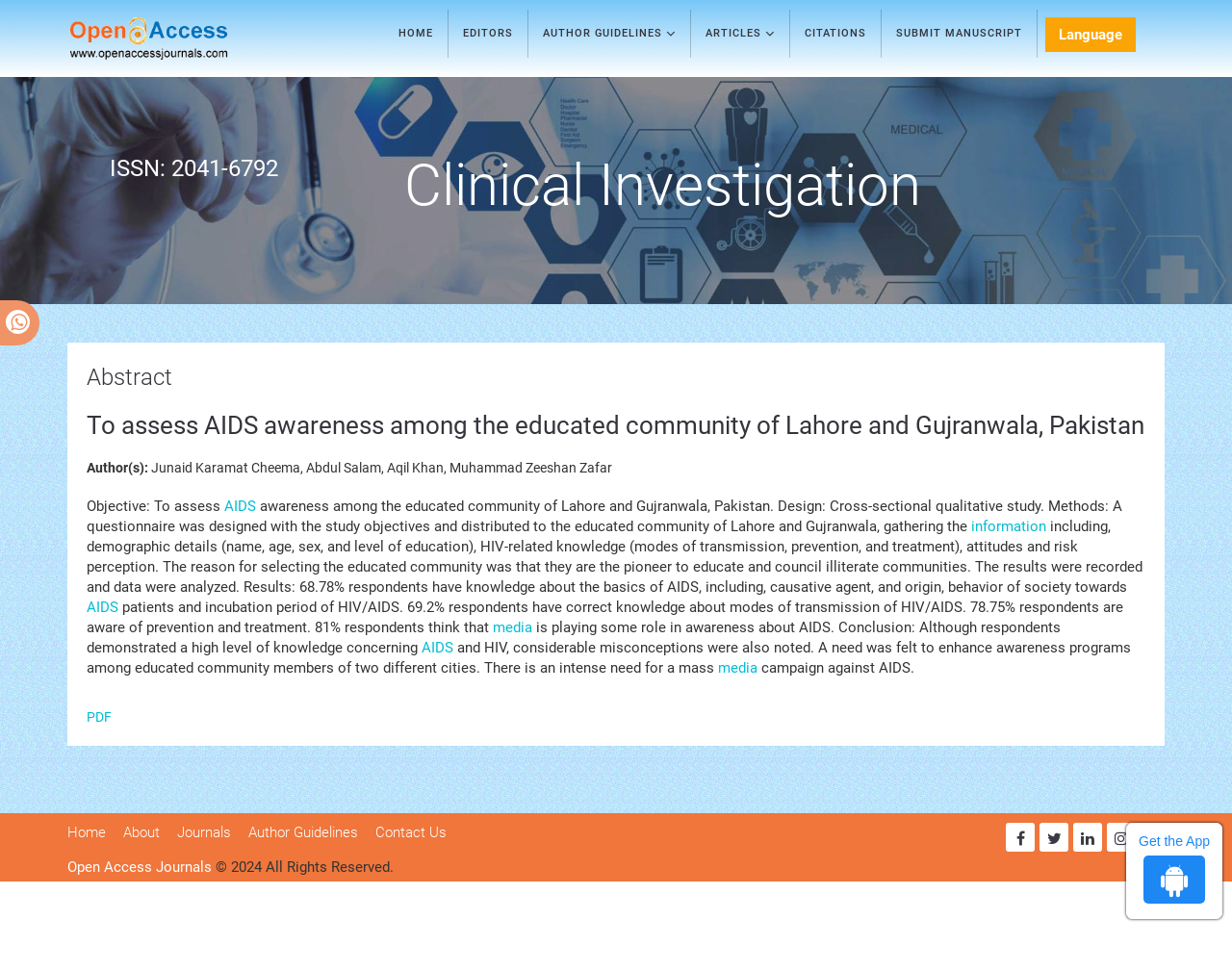Identify the bounding box coordinates of the section that should be clicked to achieve the task described: "Submit manuscript".

[0.716, 0.01, 0.841, 0.059]